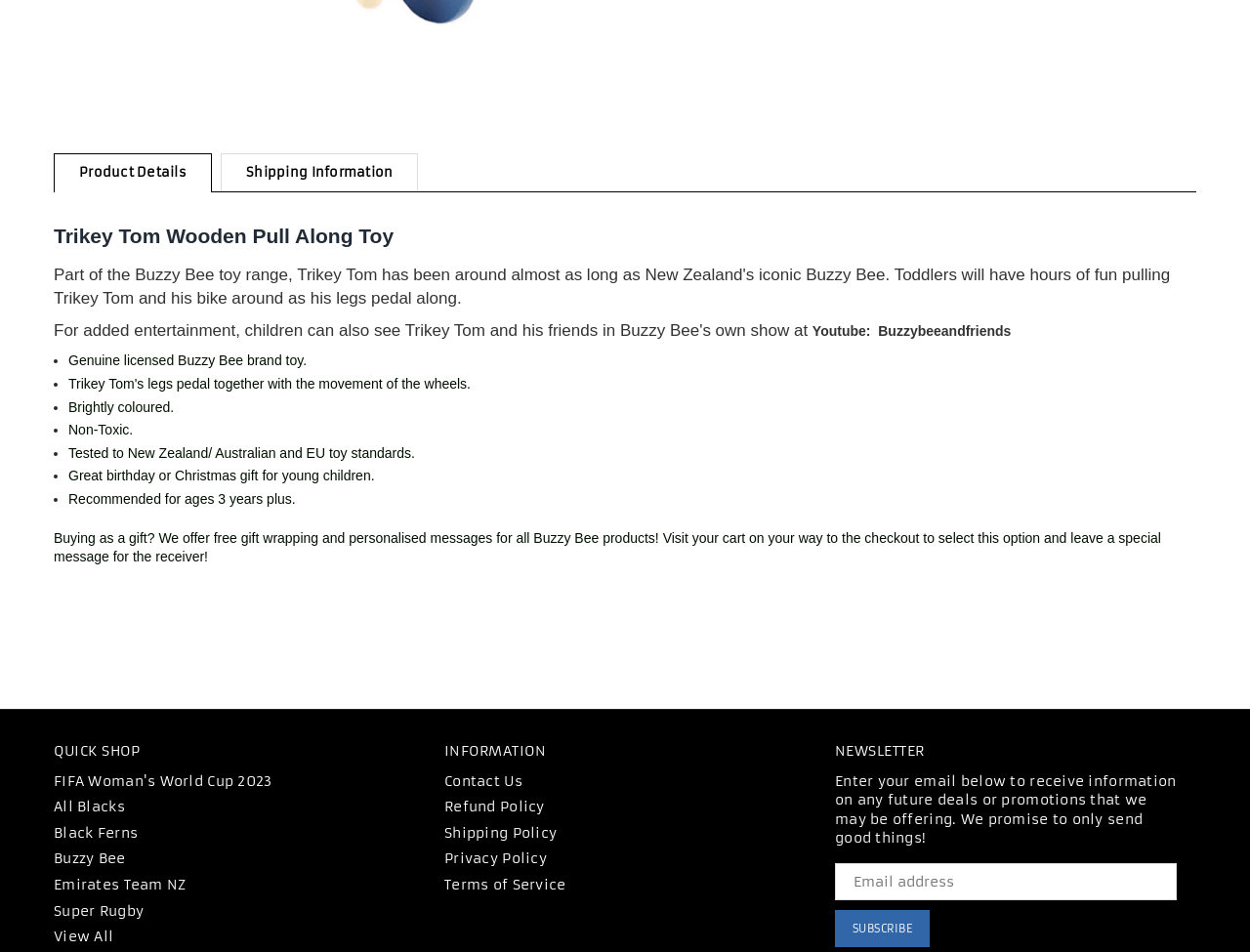Locate the bounding box coordinates of the UI element described by: "Buzzy Bee". Provide the coordinates as four float numbers between 0 and 1, formatted as [left, top, right, bottom].

[0.043, 0.893, 0.1, 0.911]